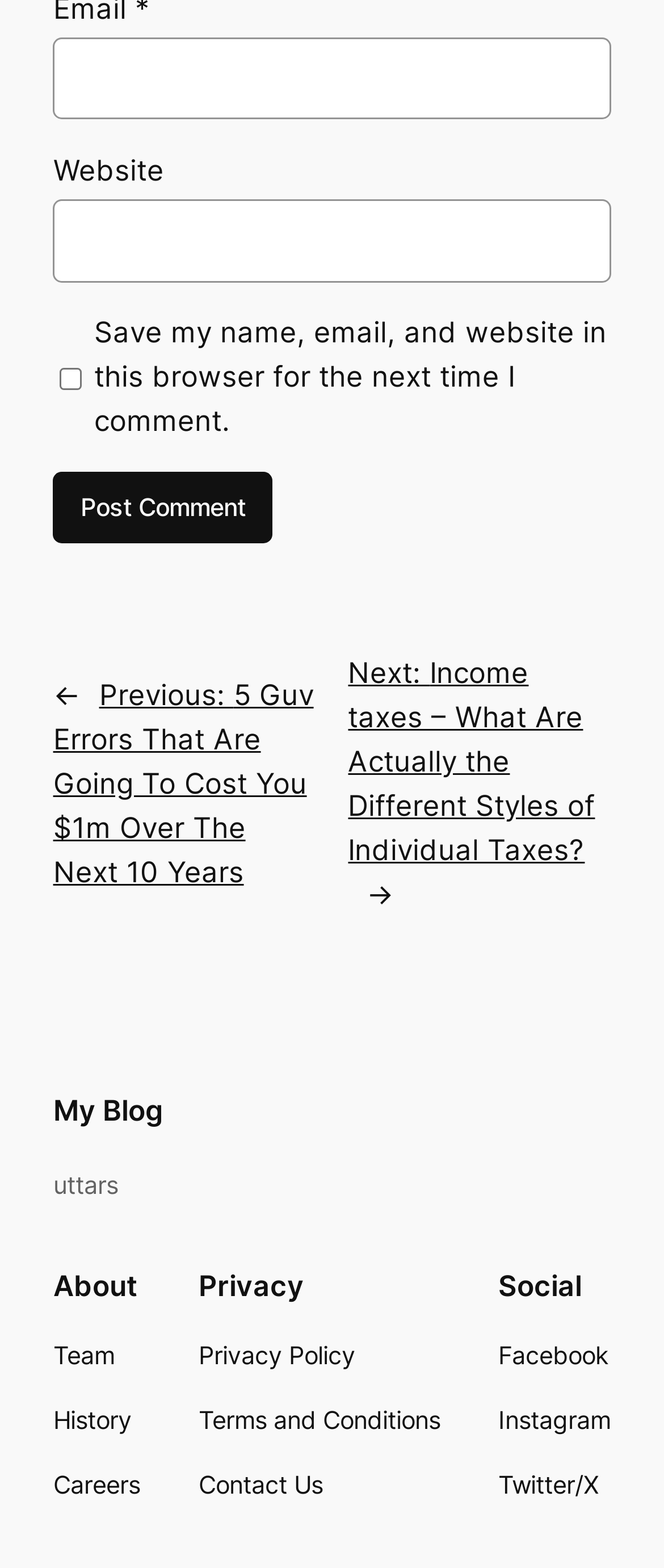Determine the bounding box coordinates for the area that should be clicked to carry out the following instruction: "Check Facebook link".

[0.751, 0.852, 0.917, 0.876]